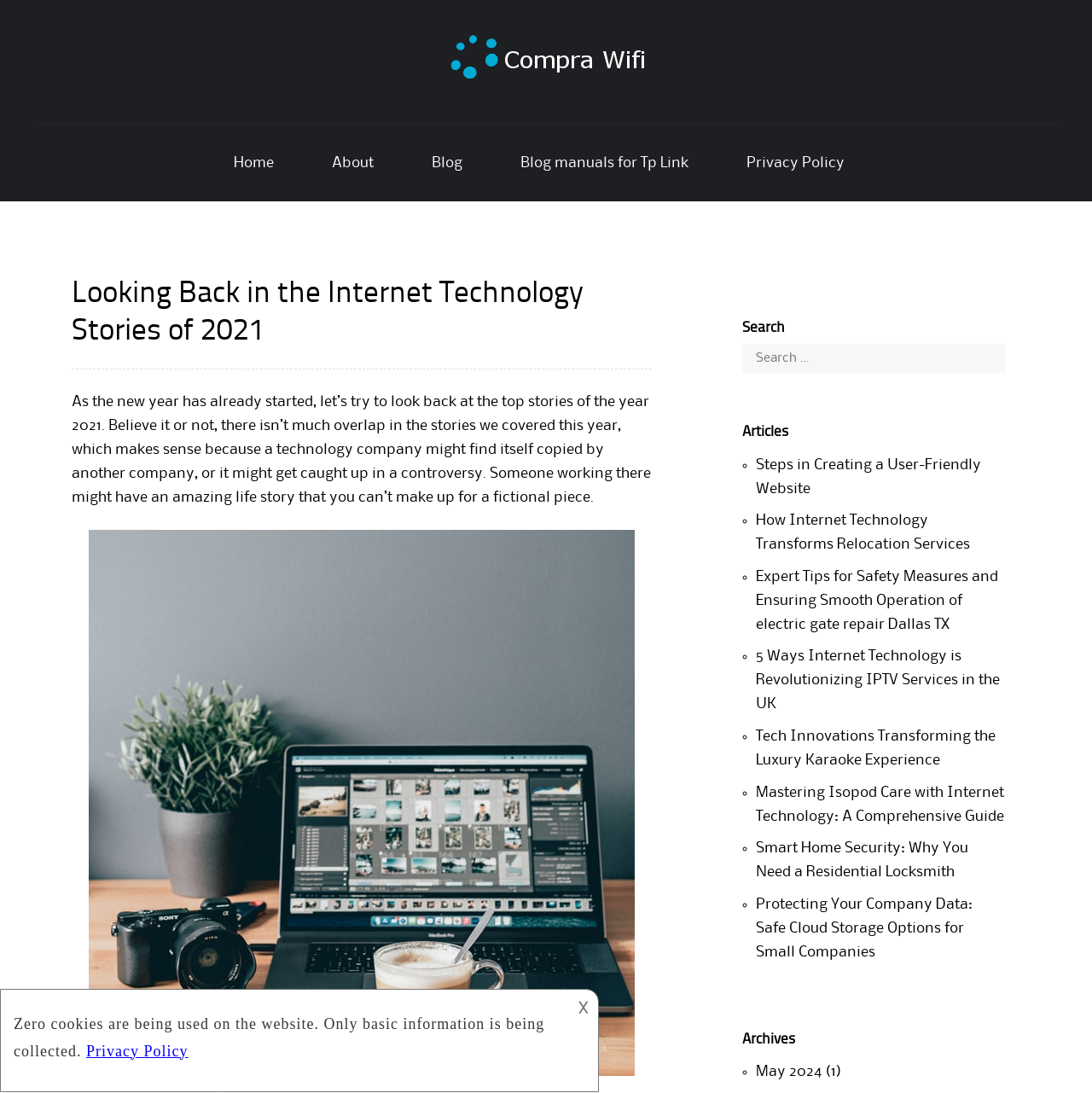Please find the bounding box coordinates in the format (top-left x, top-left y, bottom-right x, bottom-right y) for the given element description. Ensure the coordinates are floating point numbers between 0 and 1. Description: Blog

[0.395, 0.138, 0.423, 0.16]